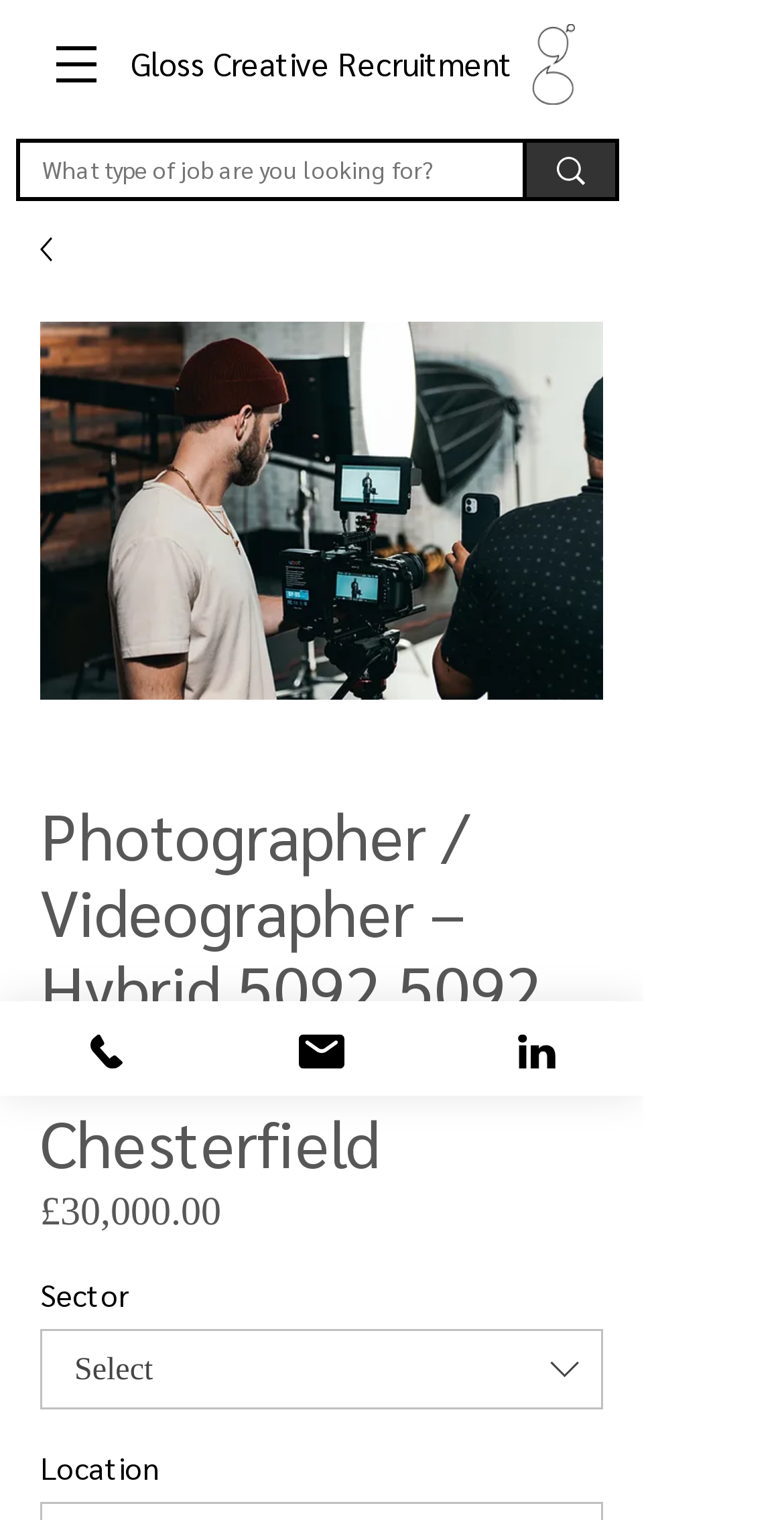Provide the bounding box coordinates for the UI element that is described as: "Gloss Creative Recruitment".

[0.167, 0.033, 0.654, 0.056]